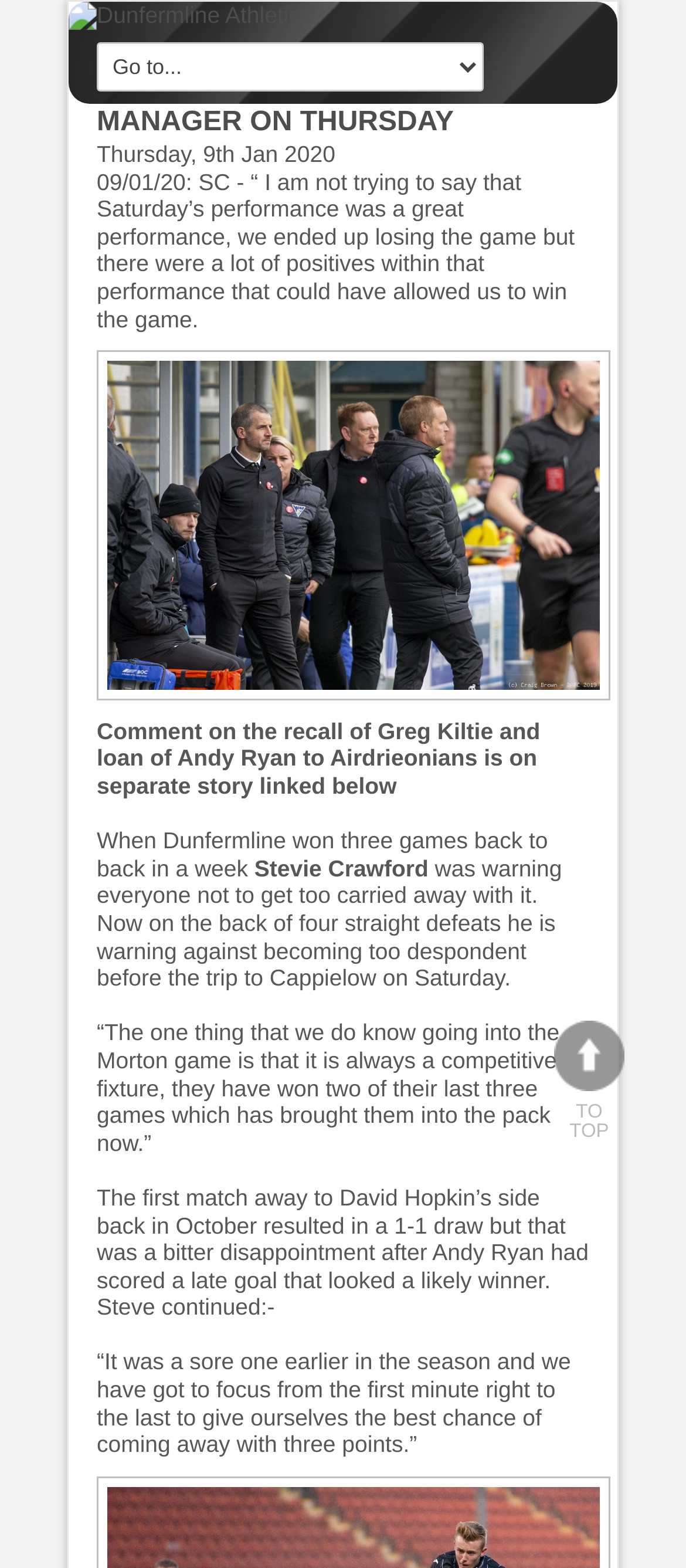Who scored a late goal in the previous match against Morton?
Using the picture, provide a one-word or short phrase answer.

Andy Ryan